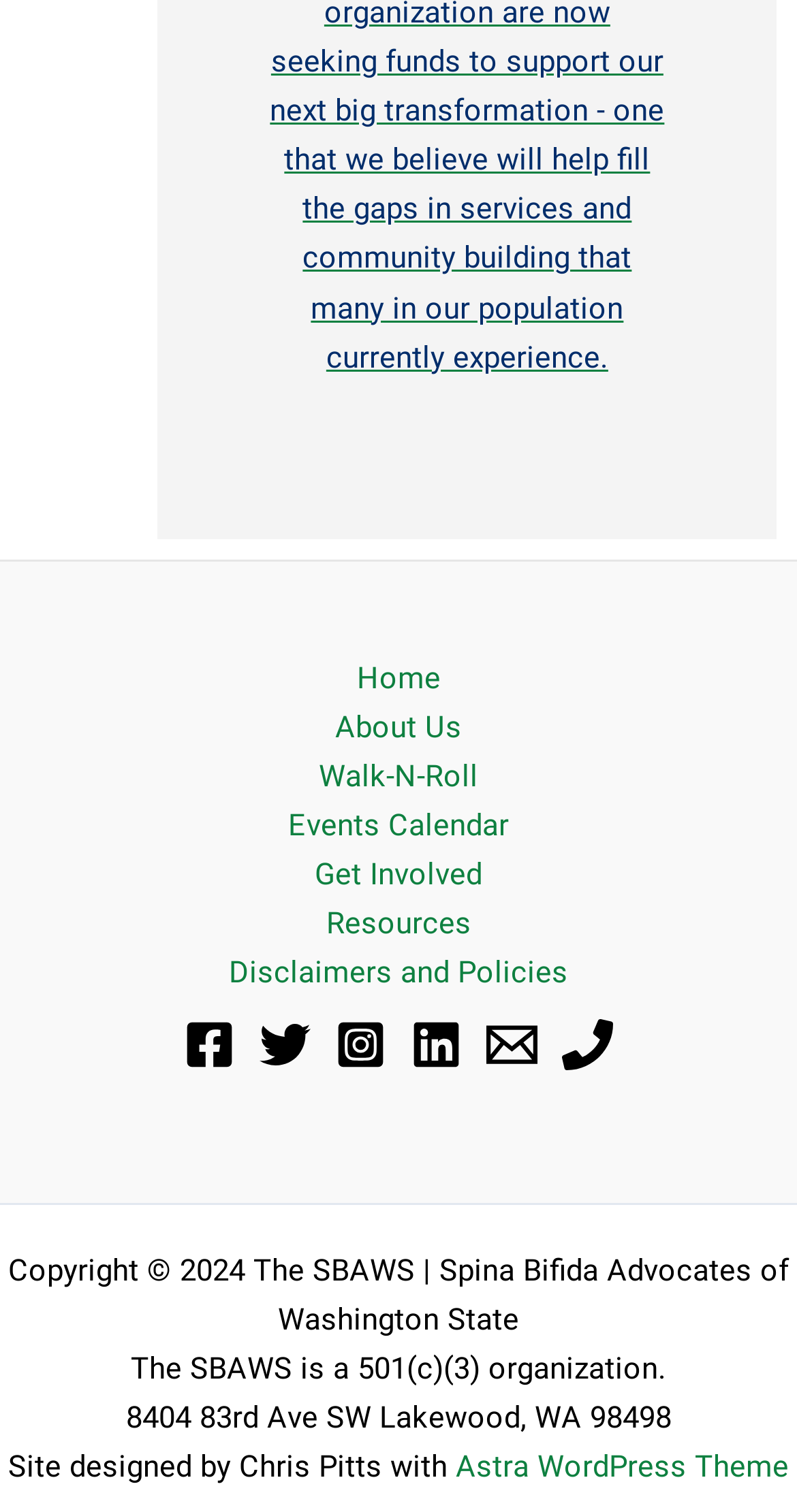Pinpoint the bounding box coordinates of the element that must be clicked to accomplish the following instruction: "Click on Home". The coordinates should be in the format of four float numbers between 0 and 1, i.e., [left, top, right, bottom].

[0.396, 0.432, 0.604, 0.464]